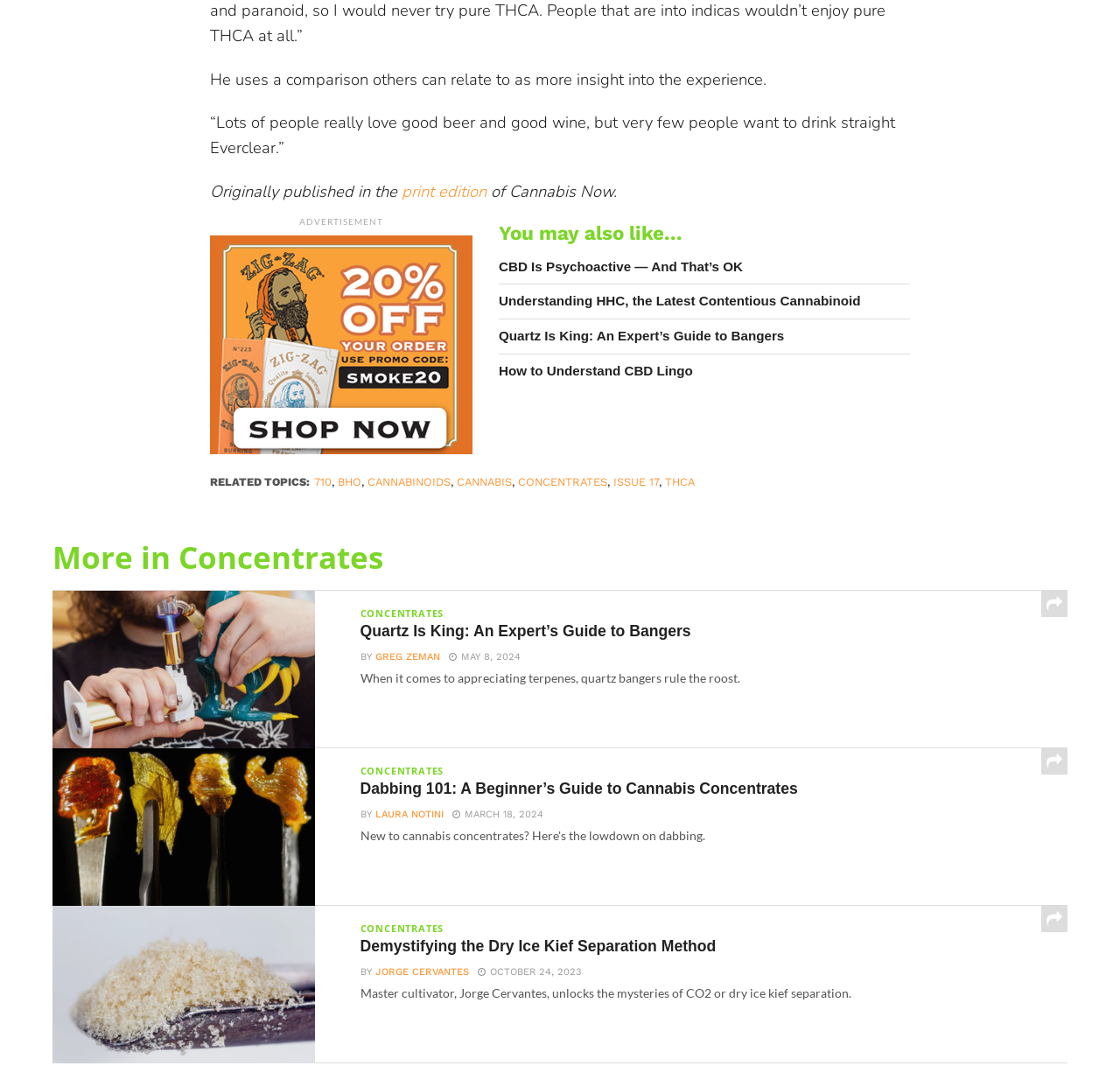Please determine the bounding box coordinates of the element to click in order to execute the following instruction: "Read the article 'Quartz Is King: An Expert’s Guide to Bangers'". The coordinates should be four float numbers between 0 and 1, specified as [left, top, right, bottom].

[0.322, 0.576, 0.893, 0.594]